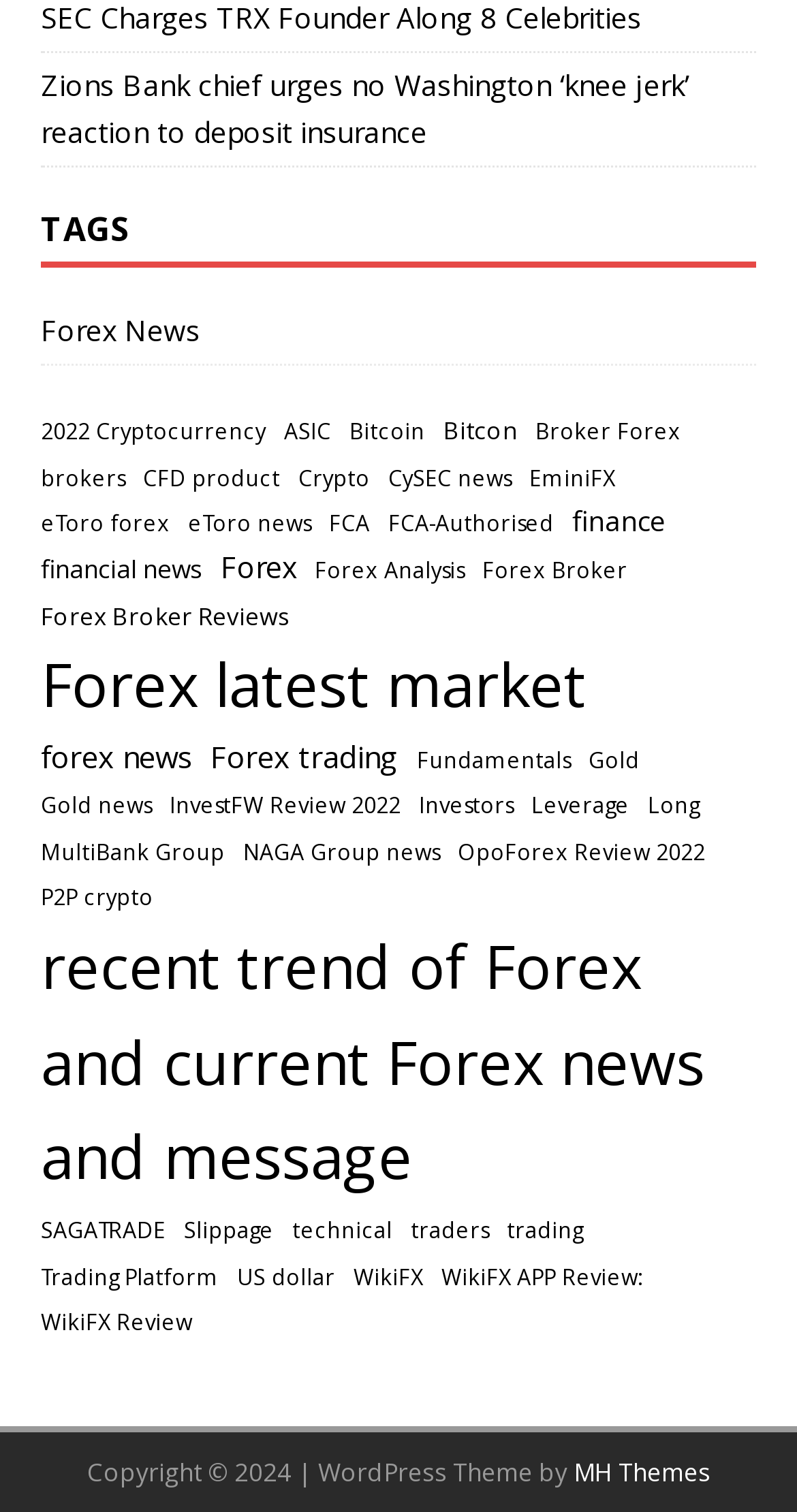What is the theme of the website?
Provide an in-depth answer to the question, covering all aspects.

I looked at the footer of the webpage and found the copyright information, which mentions that the website uses a WordPress theme by MH Themes.